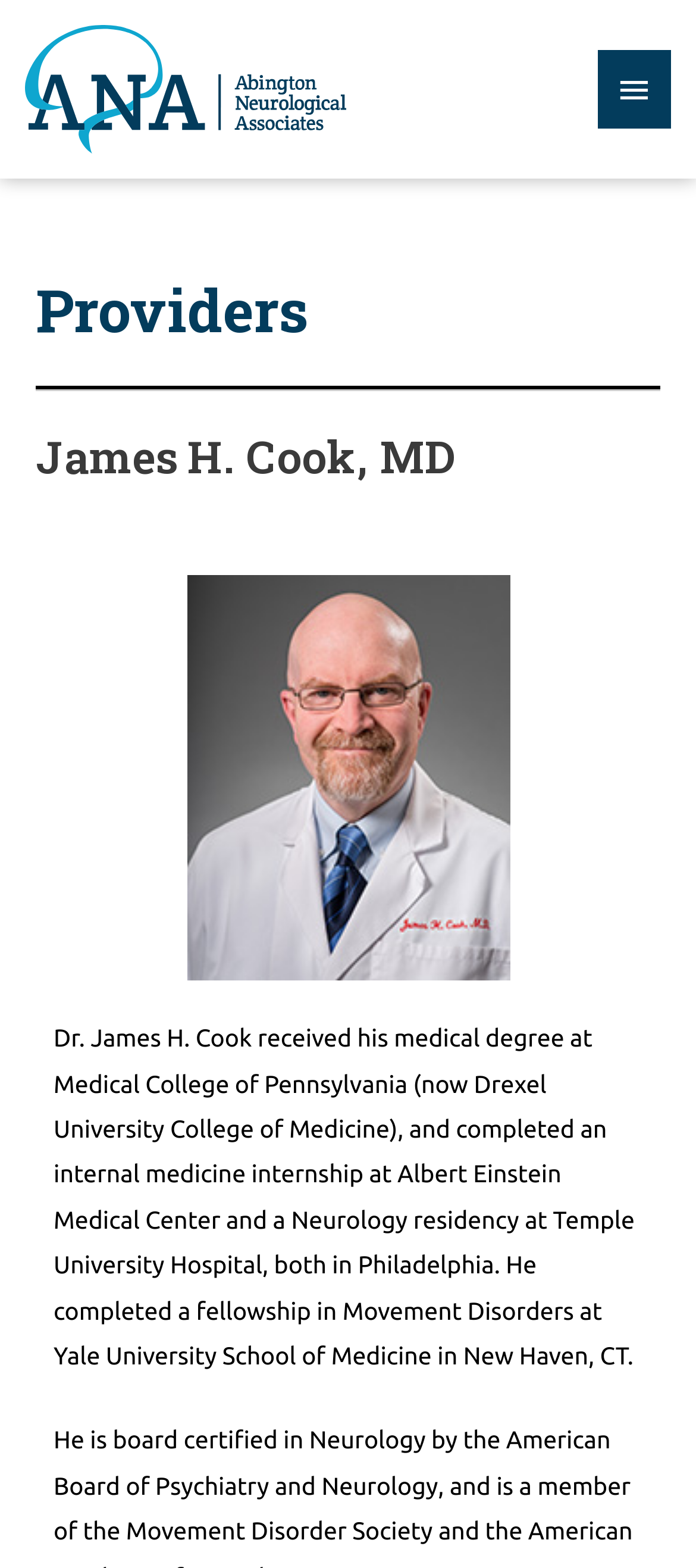What is the name of the university where Dr. James H. Cook received his medical degree?
Look at the screenshot and give a one-word or phrase answer.

Medical College of Pennsylvania